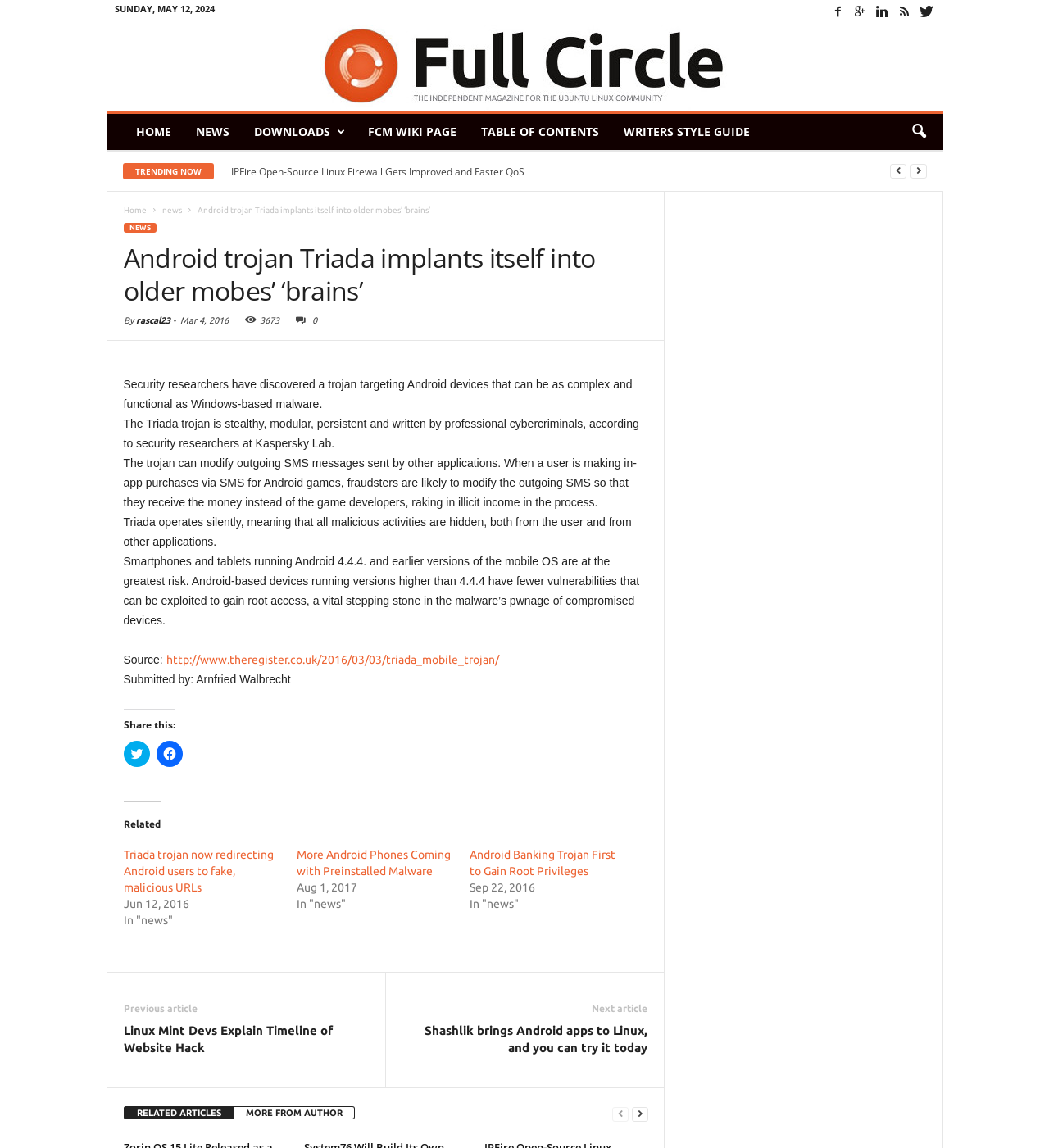What is the name of the magazine?
Using the information from the image, provide a comprehensive answer to the question.

The name of the magazine can be found in the top-left corner of the webpage, where it says 'Full Circle Magazine' in a prominent font.